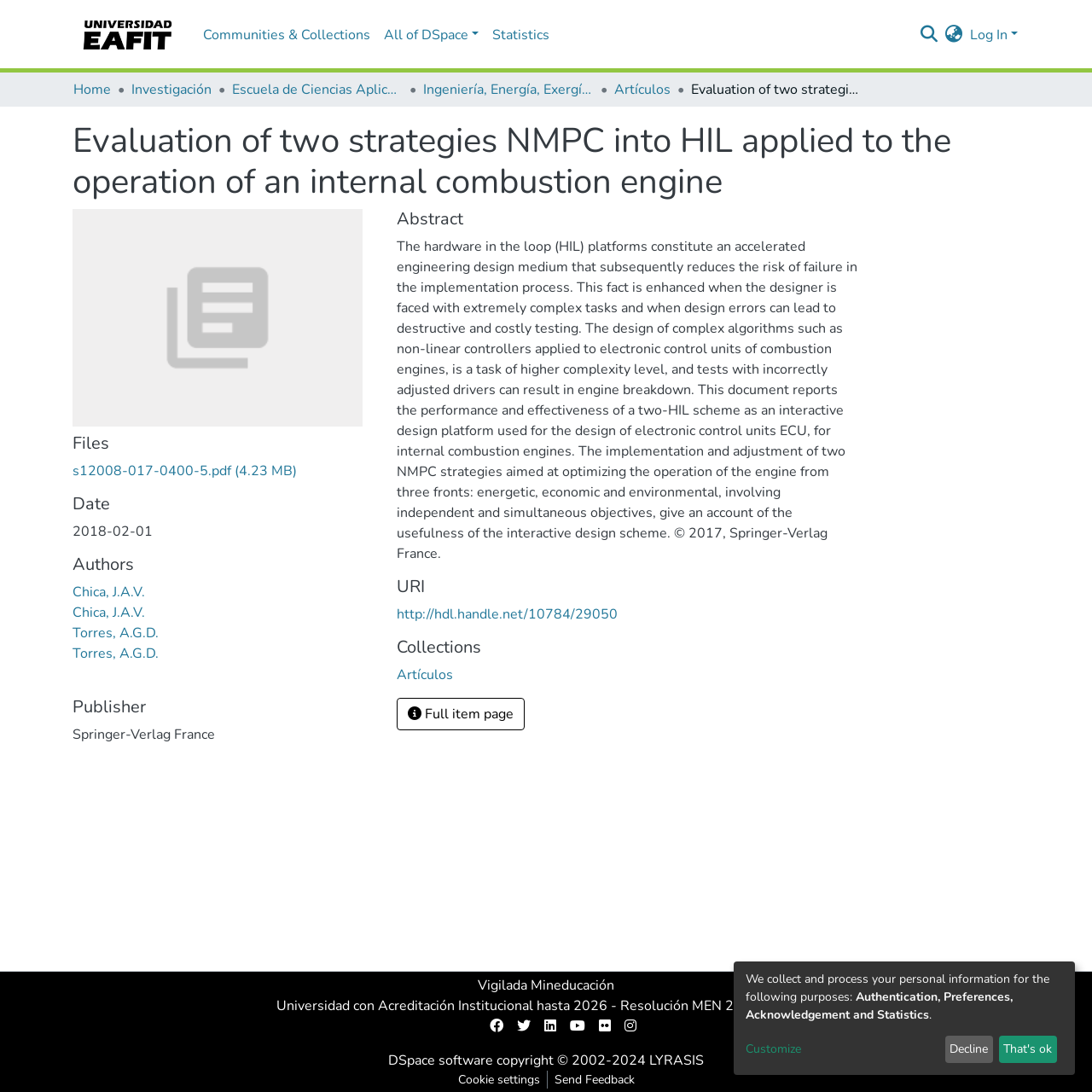Please provide the bounding box coordinates for the UI element as described: "Investigación". The coordinates must be four floats between 0 and 1, represented as [left, top, right, bottom].

[0.12, 0.073, 0.194, 0.091]